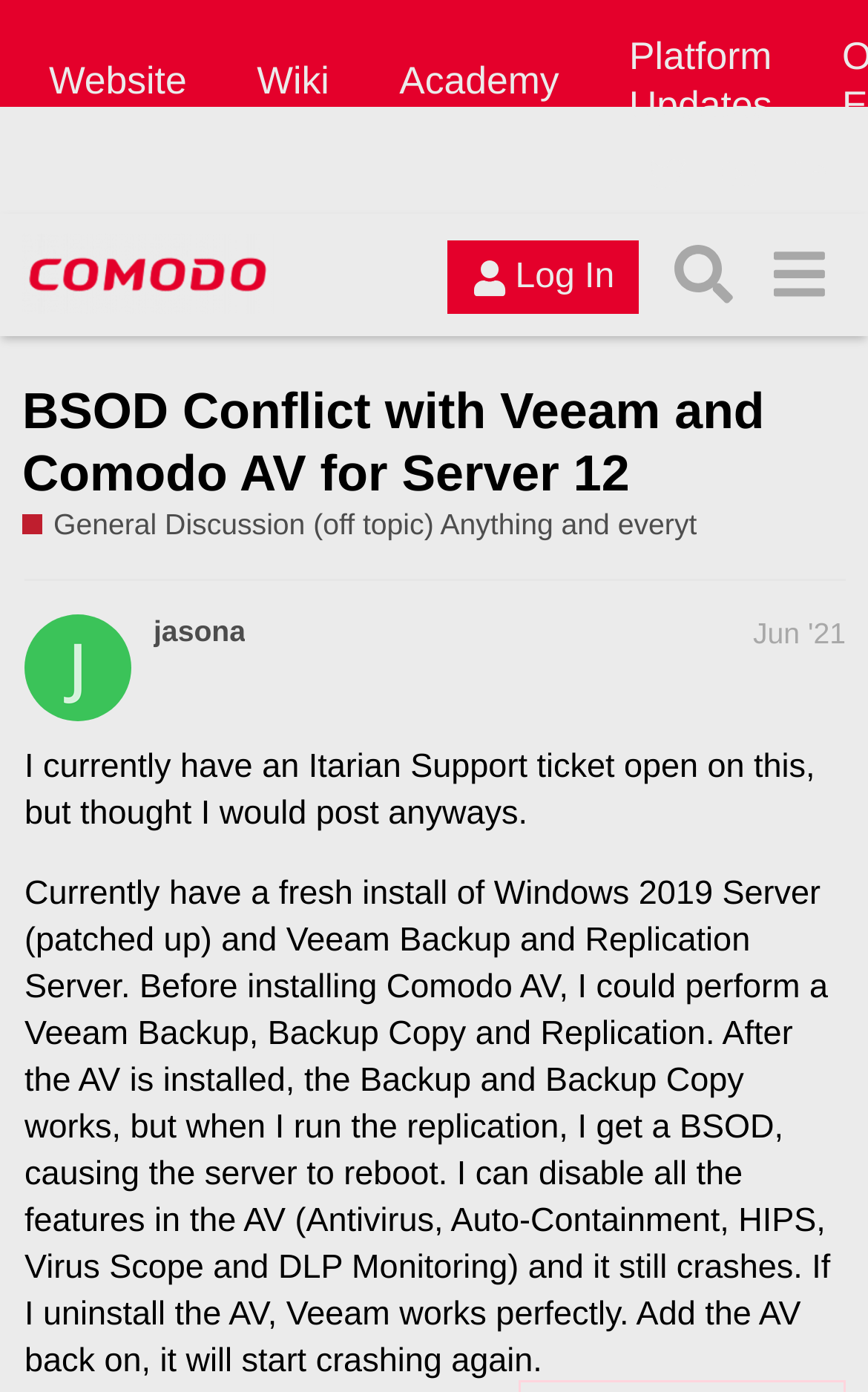Specify the bounding box coordinates of the element's region that should be clicked to achieve the following instruction: "Search in the forum". The bounding box coordinates consist of four float numbers between 0 and 1, in the format [left, top, right, bottom].

[0.755, 0.163, 0.865, 0.232]